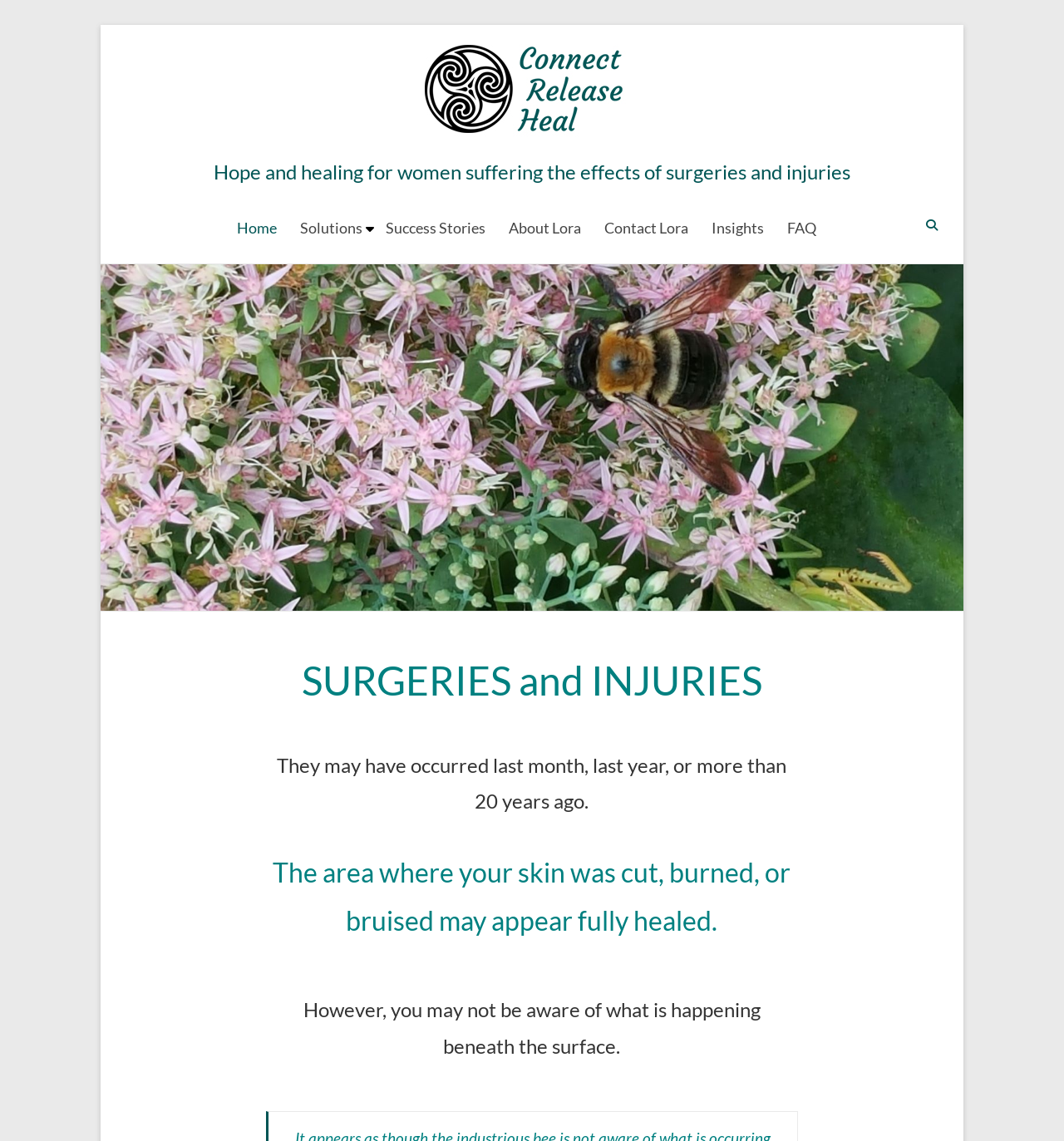Select the bounding box coordinates of the element I need to click to carry out the following instruction: "Contact Lora".

[0.568, 0.188, 0.646, 0.213]